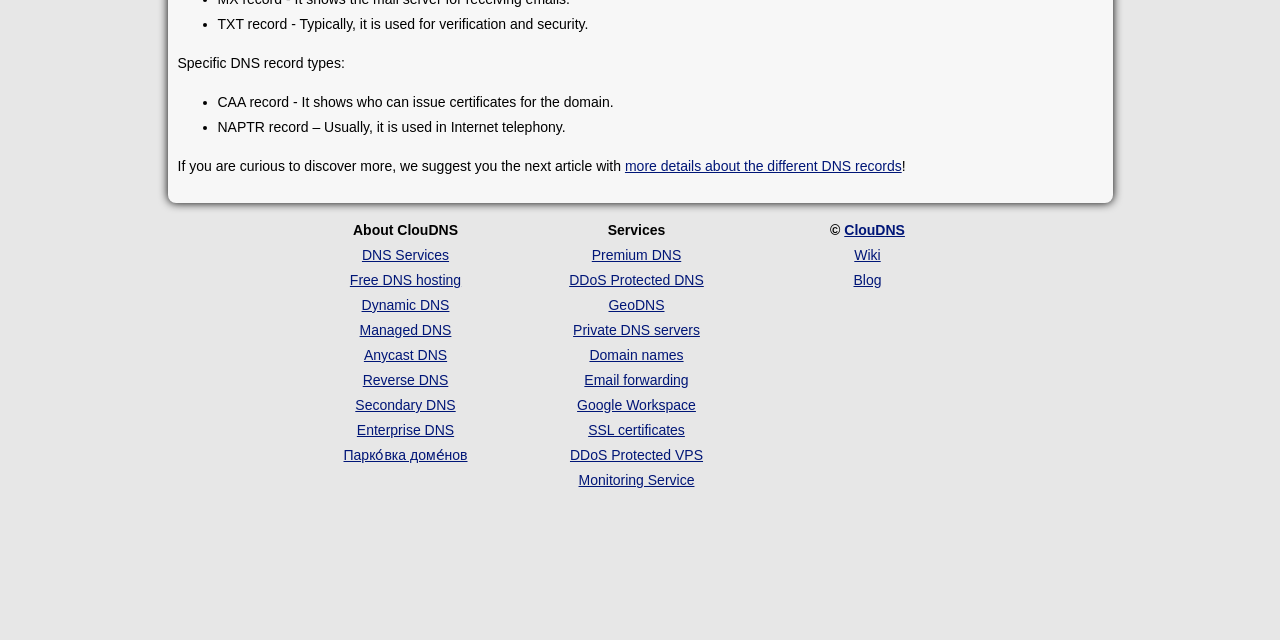Locate the bounding box coordinates of the UI element described by: "Learn more". Provide the coordinates as four float numbers between 0 and 1, formatted as [left, top, right, bottom].

None